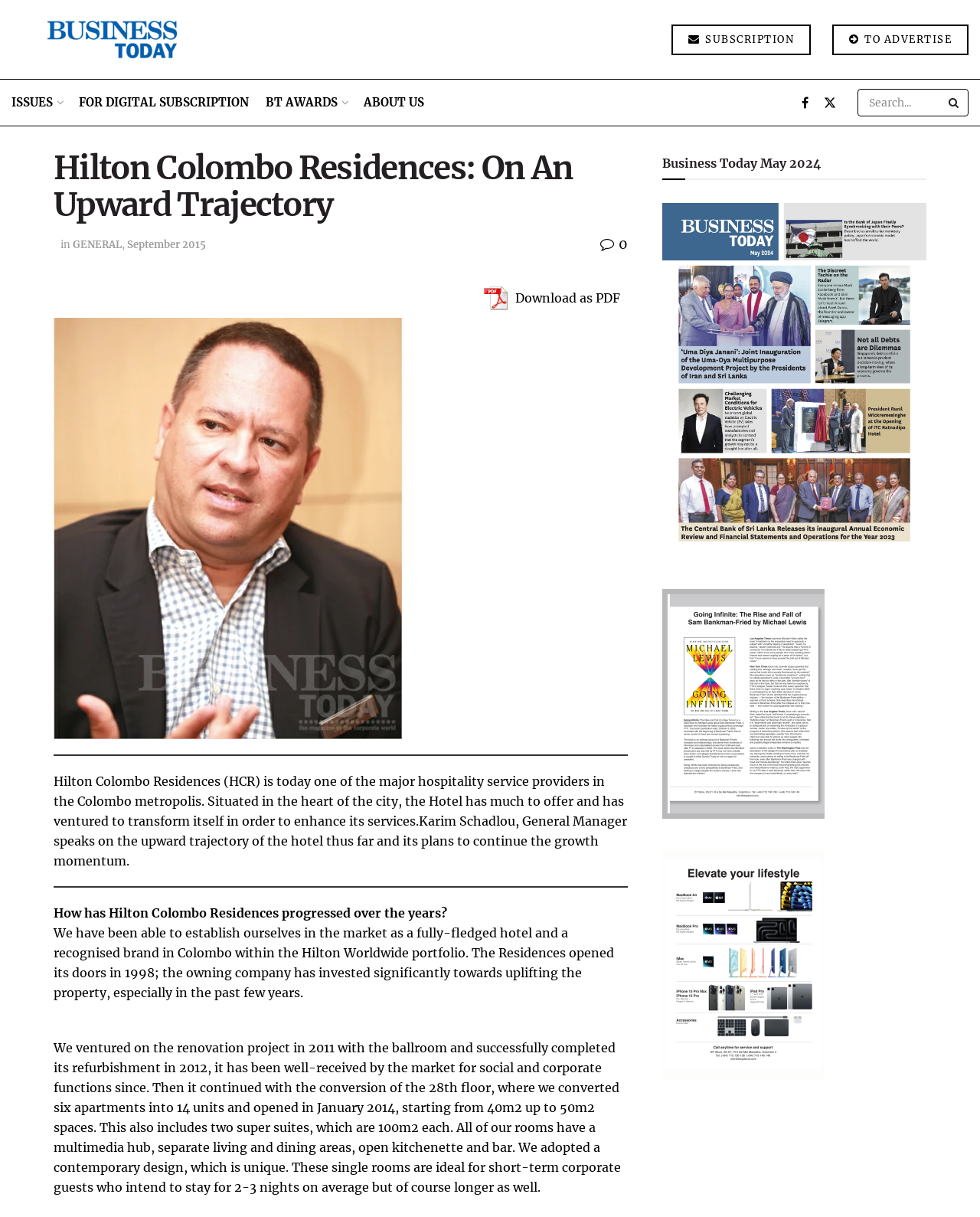How many units were converted on the 28th floor?
Kindly give a detailed and elaborate answer to the question.

I found the answer by reading the StaticText '...we converted six apartments into 14 units and opened in January 2014...' which mentions the number of units converted on the 28th floor.